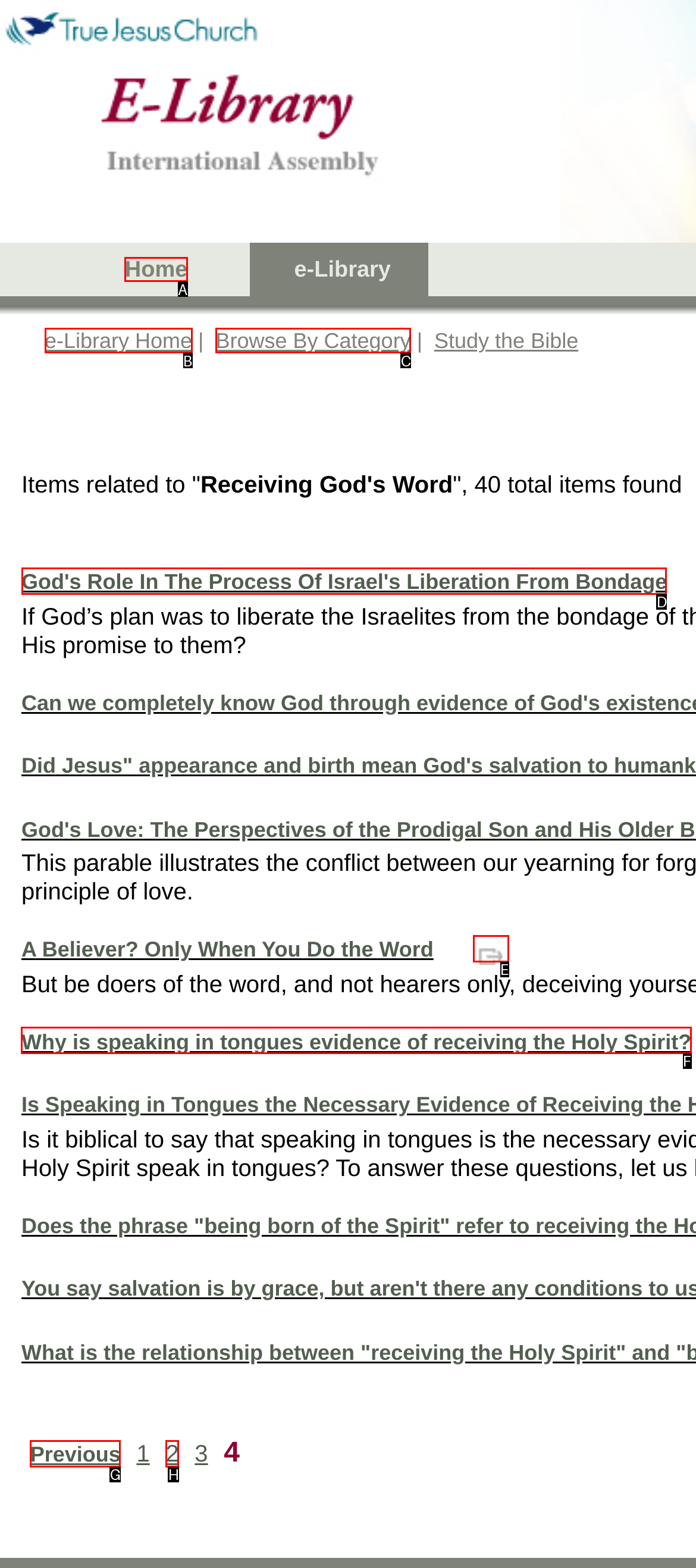Choose the letter that corresponds to the correct button to accomplish the task: view 'God's Role In The Process Of Israel's Liberation From Bondage'
Reply with the letter of the correct selection only.

D